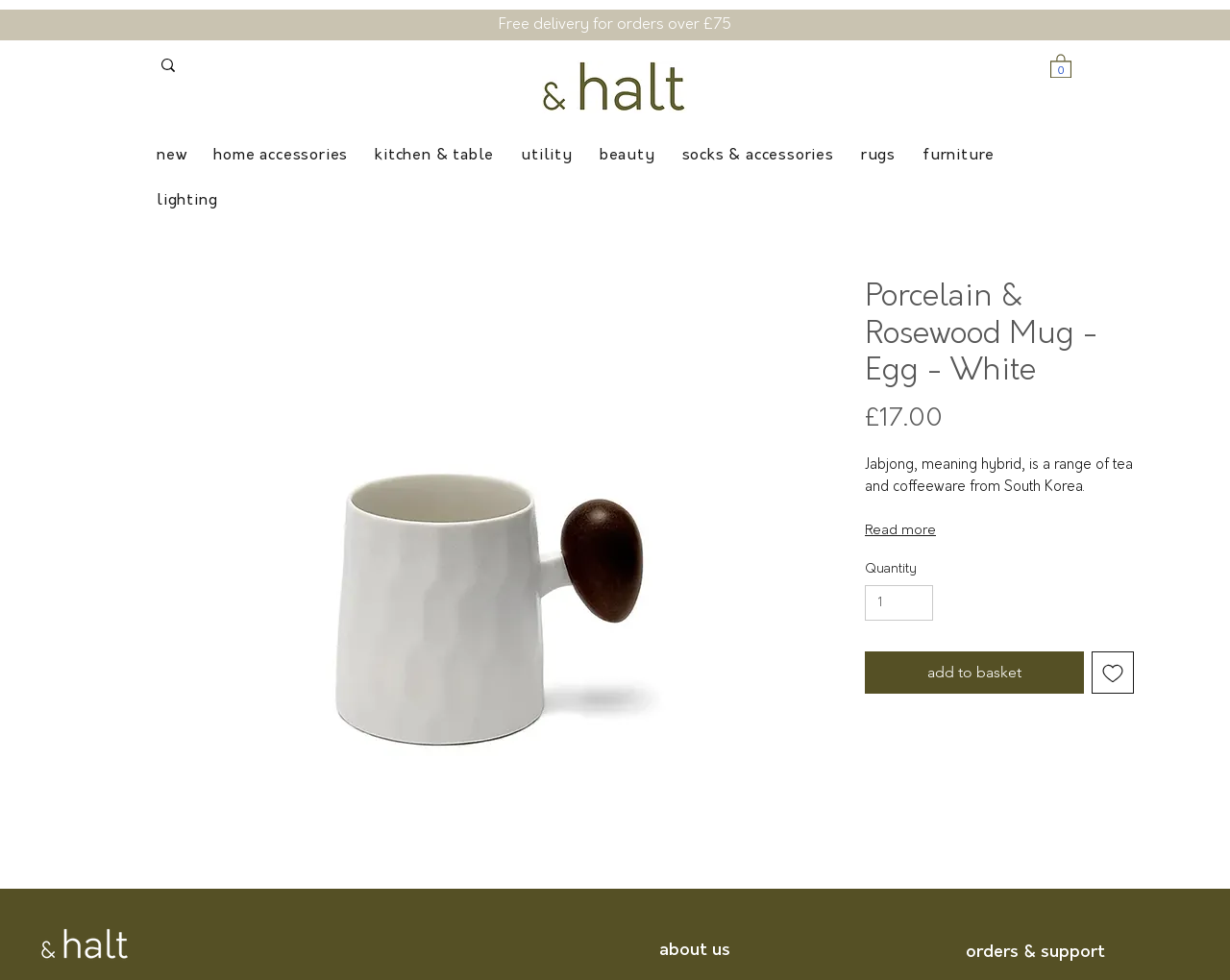Please identify the bounding box coordinates of the clickable region that I should interact with to perform the following instruction: "Navigate to home accessories". The coordinates should be expressed as four float numbers between 0 and 1, i.e., [left, top, right, bottom].

[0.166, 0.14, 0.291, 0.179]